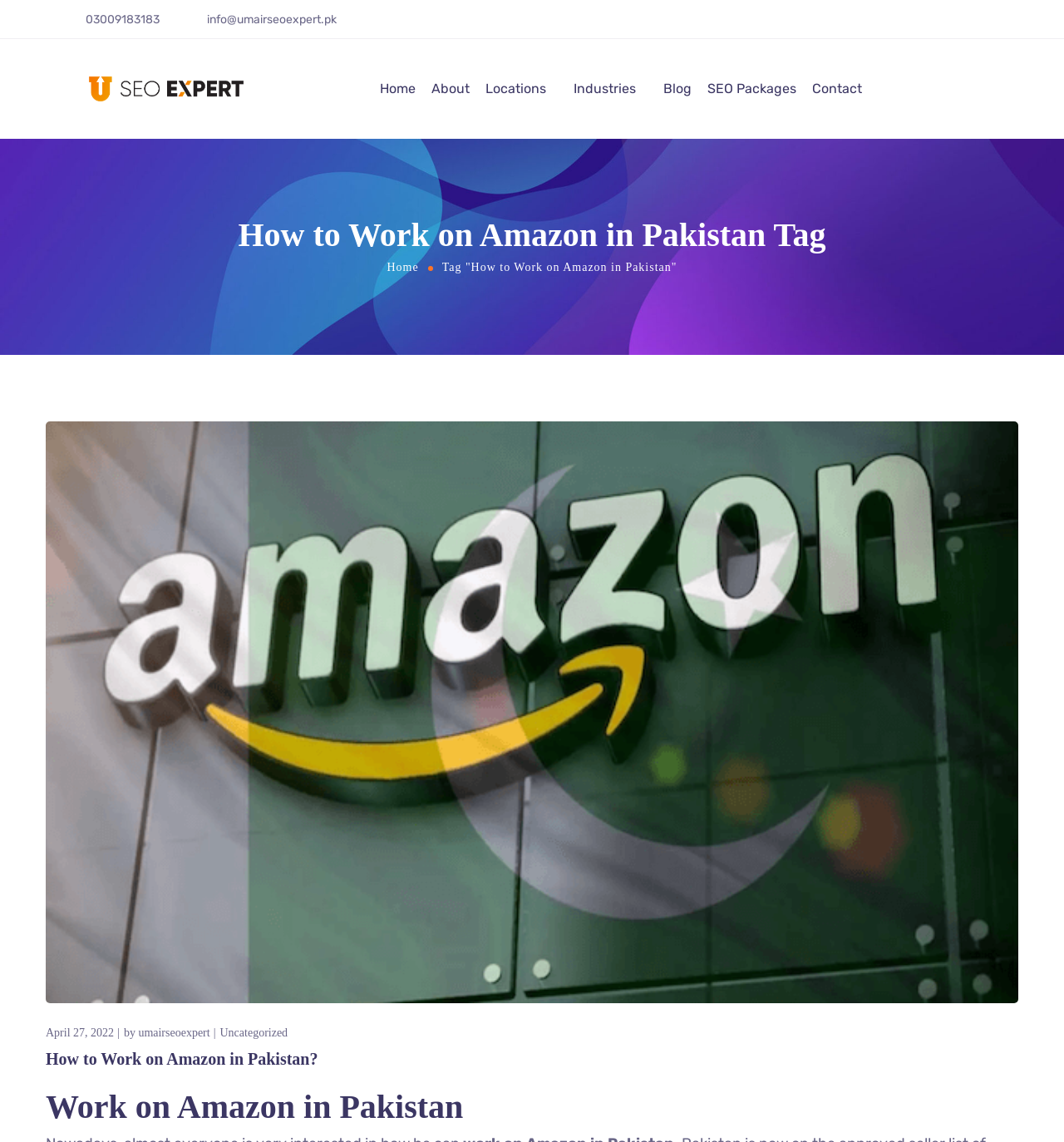How many social media links are on the webpage?
Based on the image, provide a one-word or brief-phrase response.

5